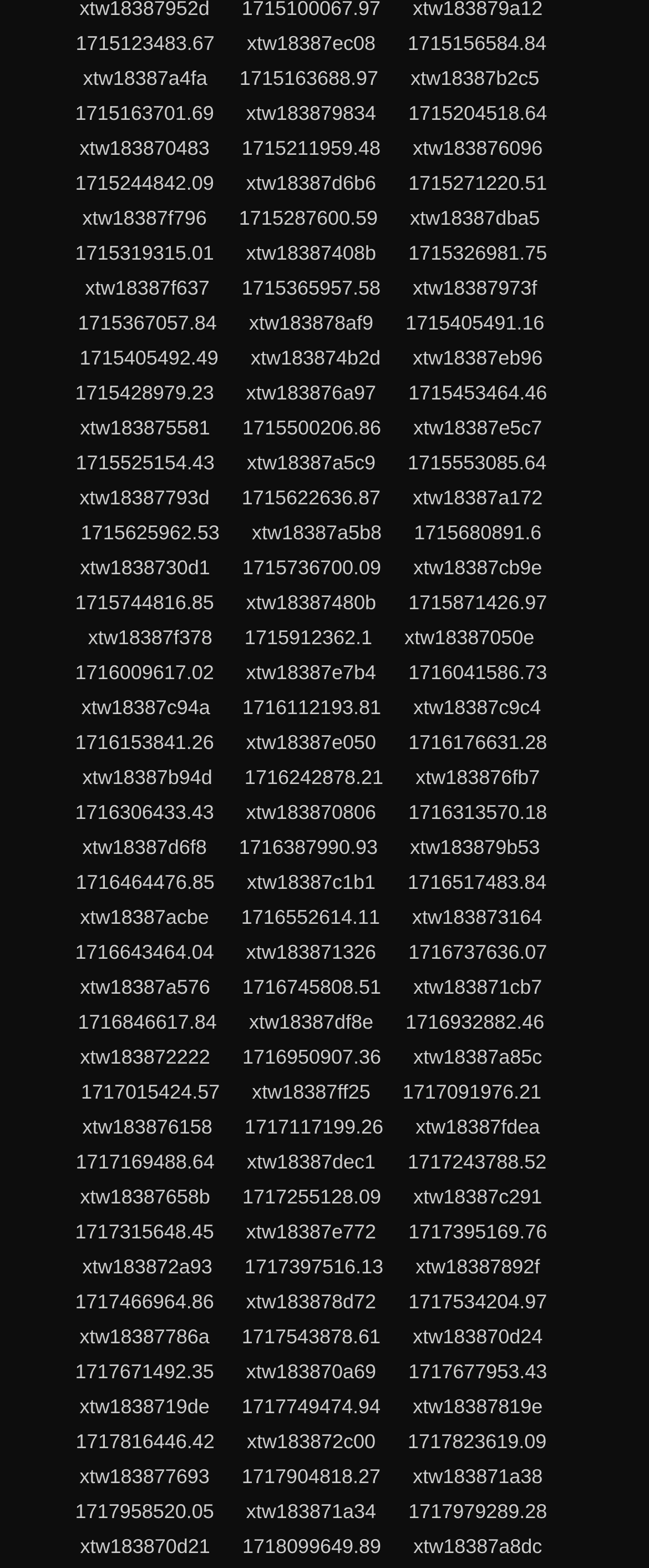Provide a short, one-word or phrase answer to the question below:
Are the links arranged in a single column?

No